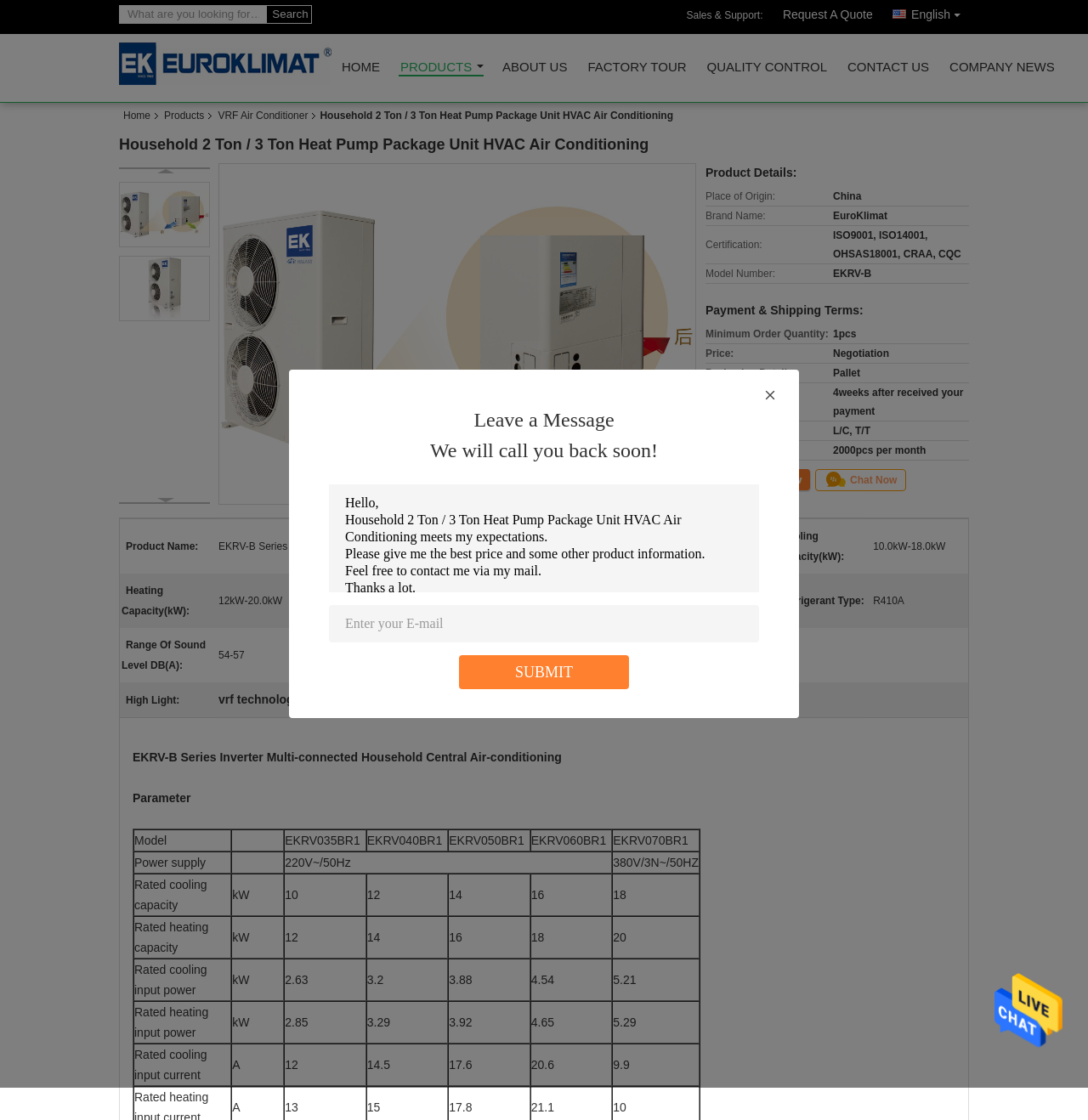Illustrate the webpage's structure and main components comprehensively.

This webpage is about a product, specifically a Household 2 Ton / 3 Ton Heat Pump Package Unit HVAC Air Conditioning system. At the top, there is a navigation menu with links to different sections of the website, including "Home", "Products", "About Us", and "Contact Us". Below the navigation menu, there is a heading that displays the product name.

On the left side of the page, there is a search bar where users can enter keywords to search for products. Below the search bar, there is a section that displays the product details, including the product name, place of origin, brand name, certification, and model number.

On the right side of the page, there is a section that displays the payment and shipping terms, including the minimum order quantity, price, packaging details, delivery time, payment terms, and supply ability. Below this section, there are two buttons, "Contact Now" and "Chat Now", which allow users to get in touch with the seller.

In the middle of the page, there is a table that displays more detailed product information, including the product name, cooling capacity, and other specifications. Above this table, there is a section that allows users to leave a message and enter their inquiry details.

At the bottom of the page, there is a section that displays the company's sales and support information, including a link to request a quote and a link to the company's English website. There are also several links to other sections of the website, including "Home", "Products", and "Company News".